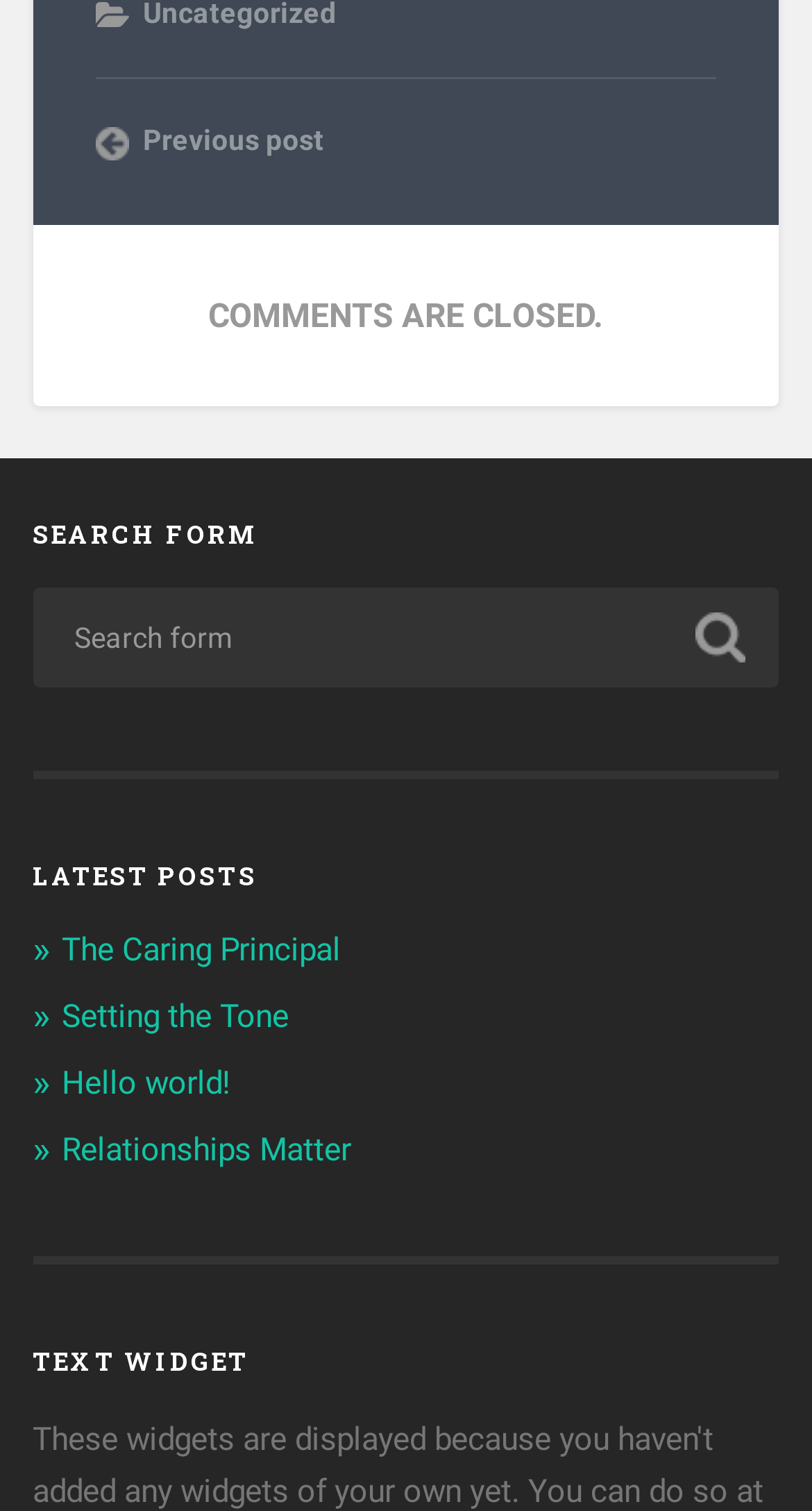How many latest posts are listed?
Using the image as a reference, answer the question with a short word or phrase.

4